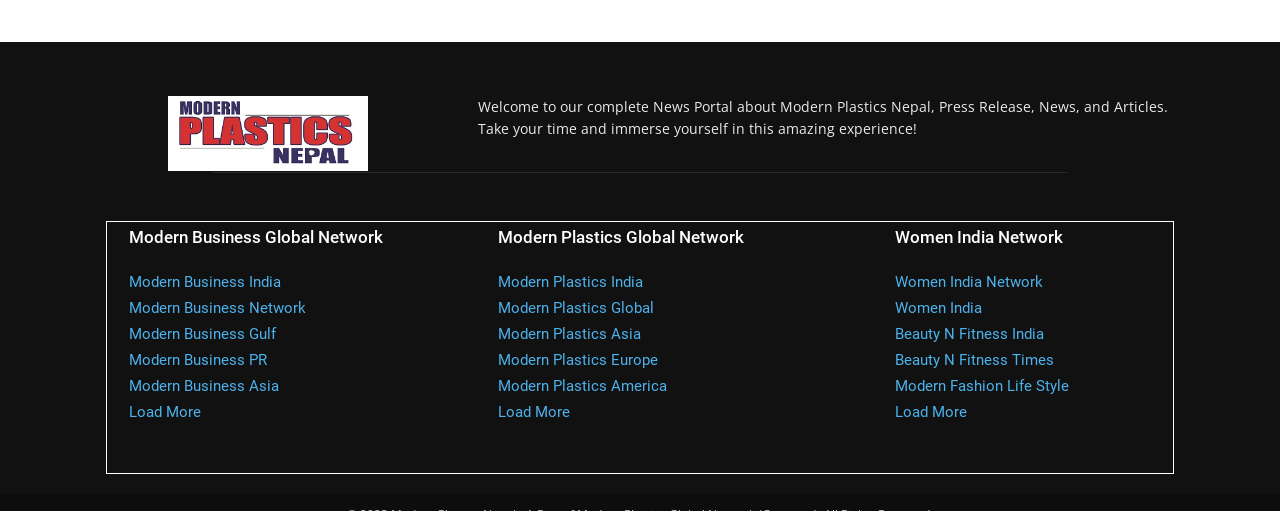Can you pinpoint the bounding box coordinates for the clickable element required for this instruction: "Click the 'Load More' button under 'Modern Plastics Global Network'"? The coordinates should be four float numbers between 0 and 1, i.e., [left, top, right, bottom].

[0.389, 0.745, 0.445, 0.78]